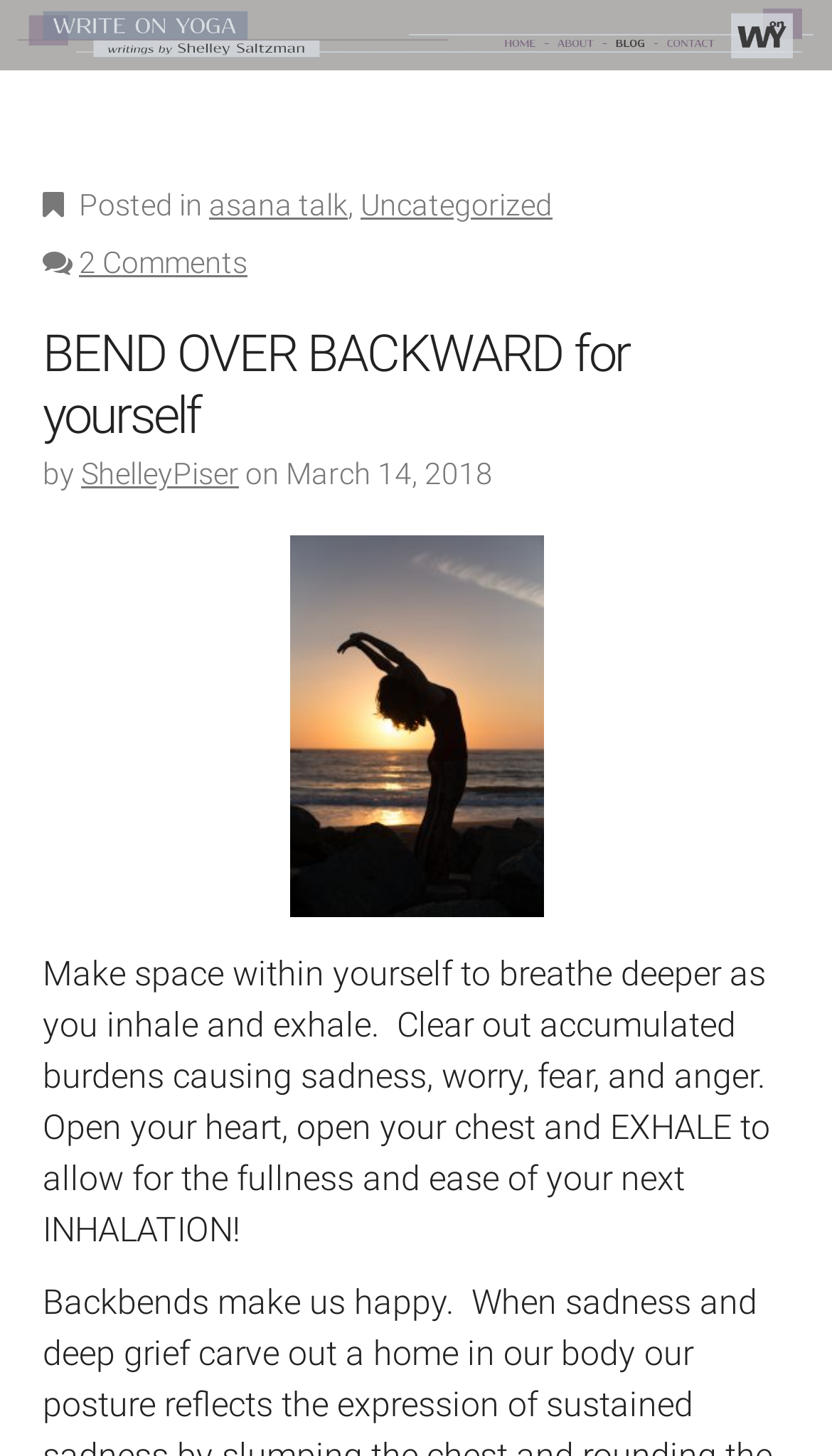Determine the main headline of the webpage and provide its text.

BEND OVER BACKWARD for yourself